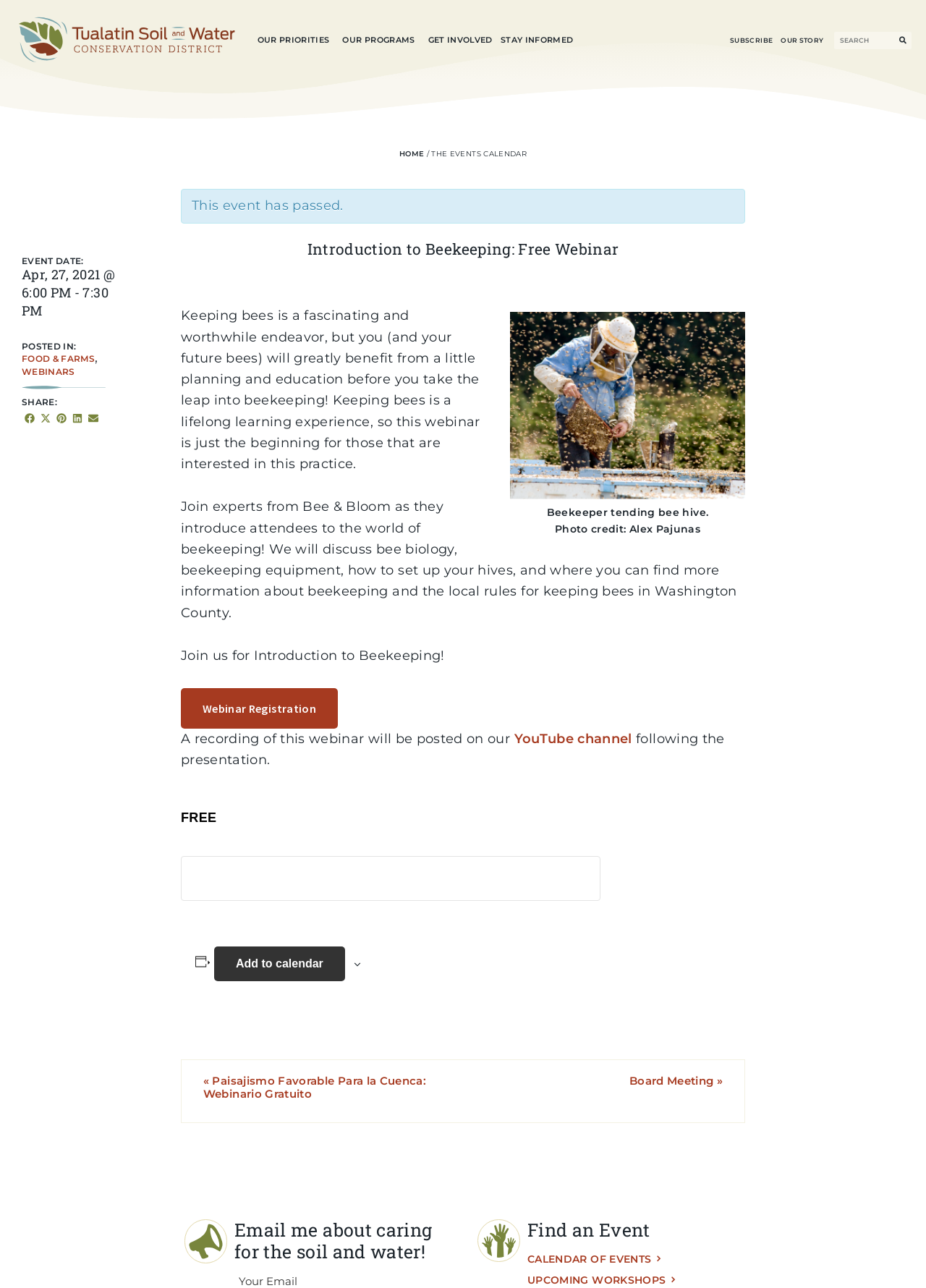Can you specify the bounding box coordinates of the area that needs to be clicked to fulfill the following instruction: "Register for the webinar"?

[0.195, 0.534, 0.365, 0.566]